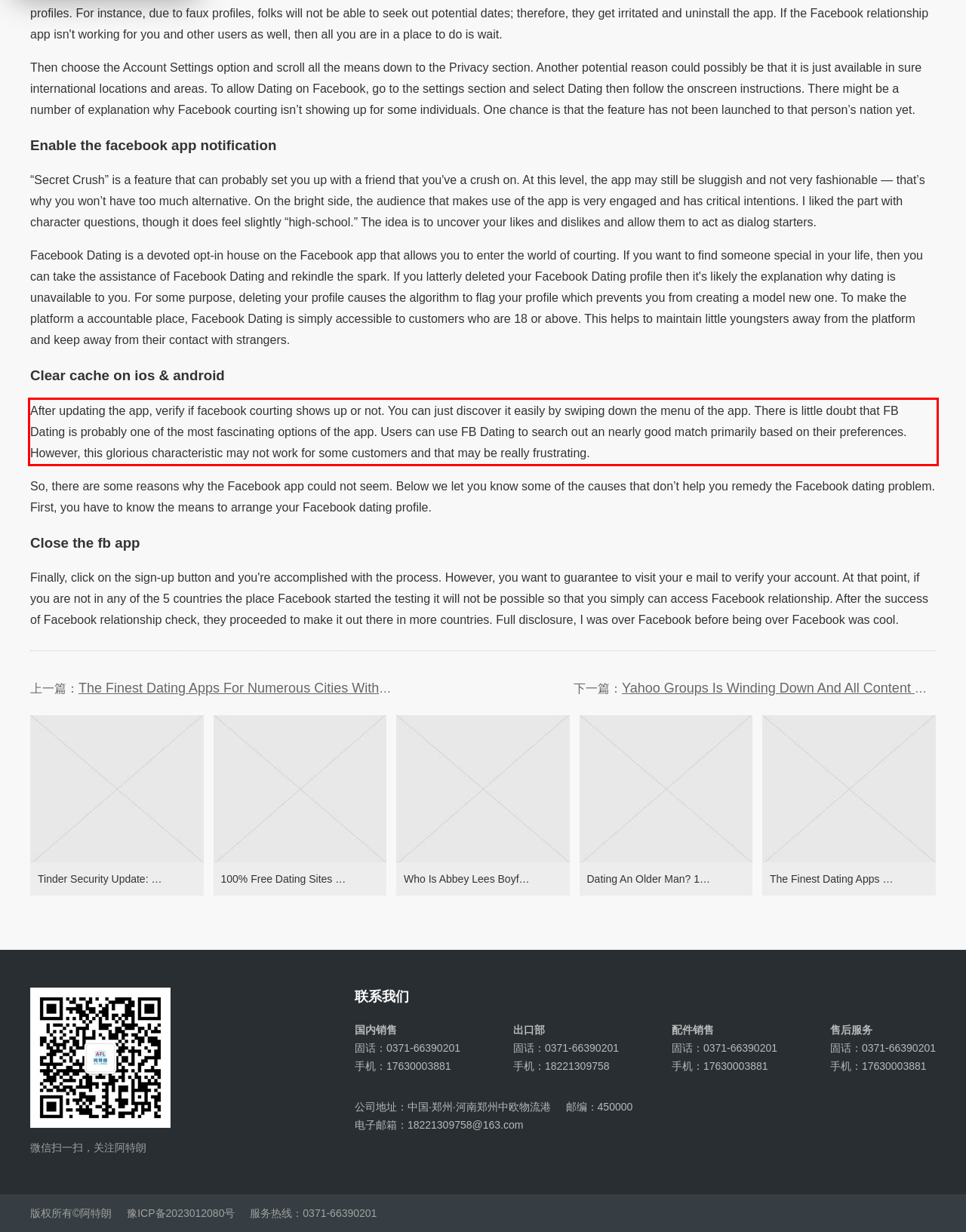Identify the red bounding box in the webpage screenshot and perform OCR to generate the text content enclosed.

After updating the app, verify if facebook courting shows up or not. You can just discover it easily by swiping down the menu of the app. There is little doubt that FB Dating is probably one of the most fascinating options of the app. Users can use FB Dating to search out an nearly good match primarily based on their preferences. However, this glorious characteristic may not work for some customers and that may be really frustrating.